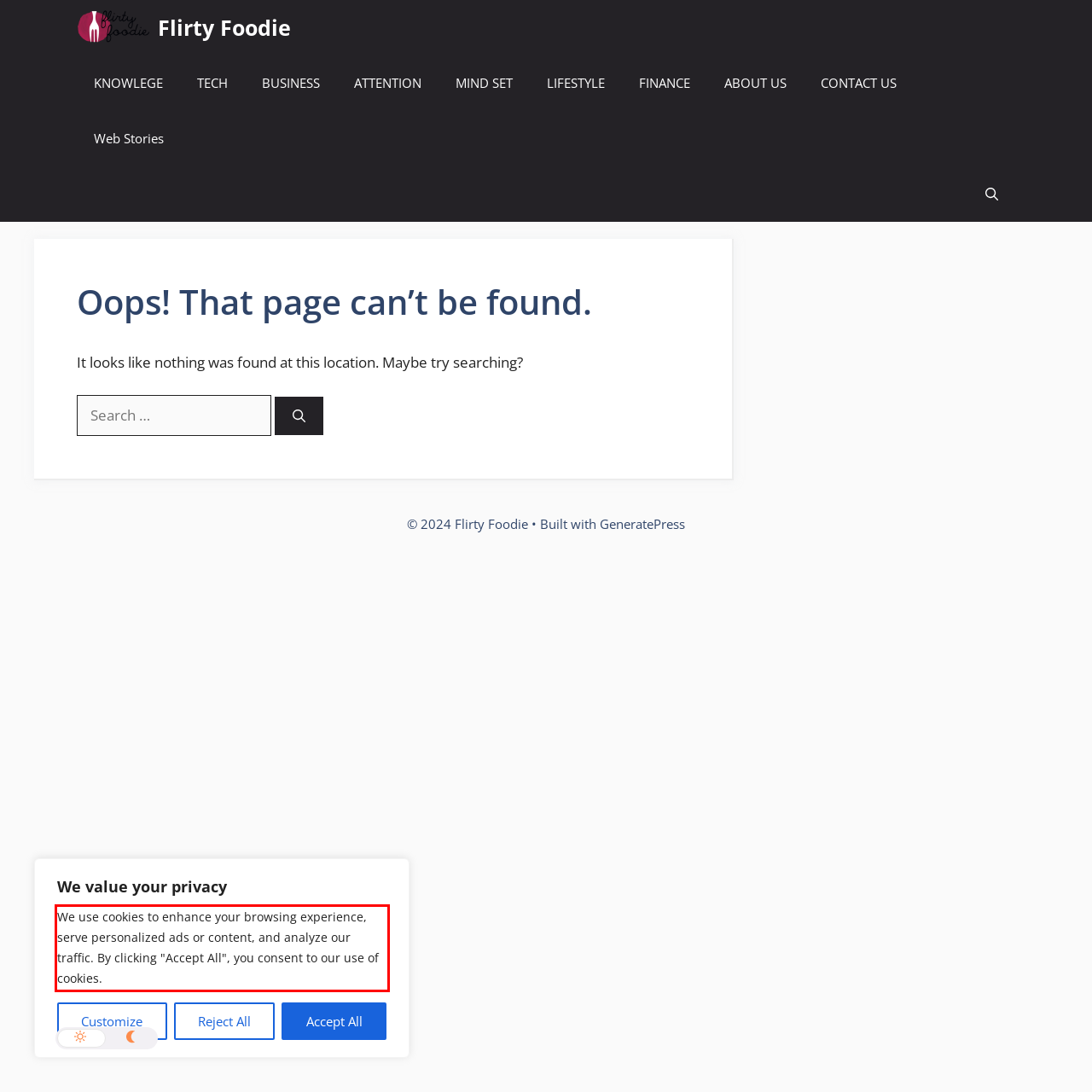With the given screenshot of a webpage, locate the red rectangle bounding box and extract the text content using OCR.

We use cookies to enhance your browsing experience, serve personalized ads or content, and analyze our traffic. By clicking "Accept All", you consent to our use of cookies.